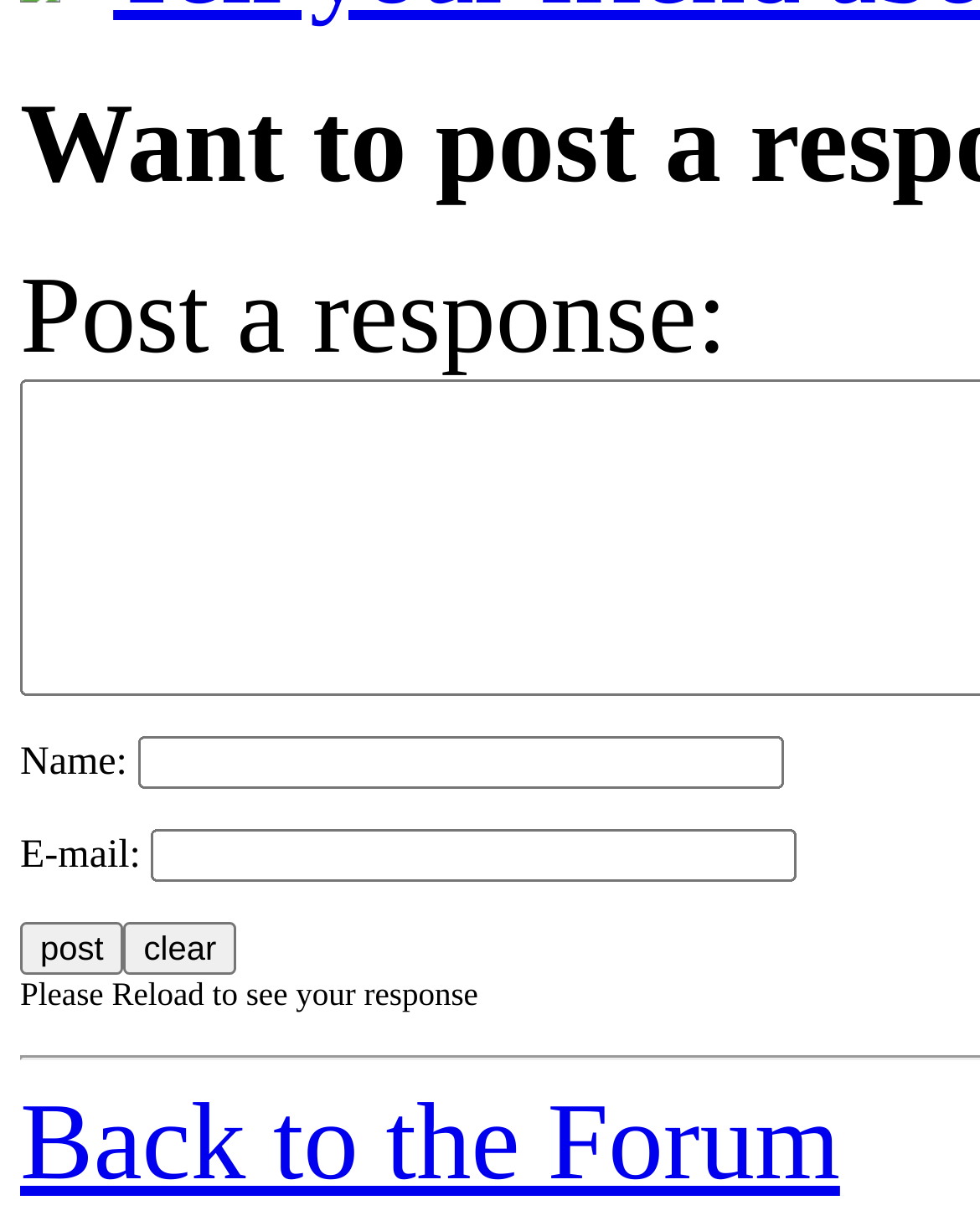Bounding box coordinates are given in the format (top-left x, top-left y, bottom-right x, bottom-right y). All values should be floating point numbers between 0 and 1. Provide the bounding box coordinate for the UI element described as: Back to the Forum

[0.021, 0.884, 0.857, 0.982]